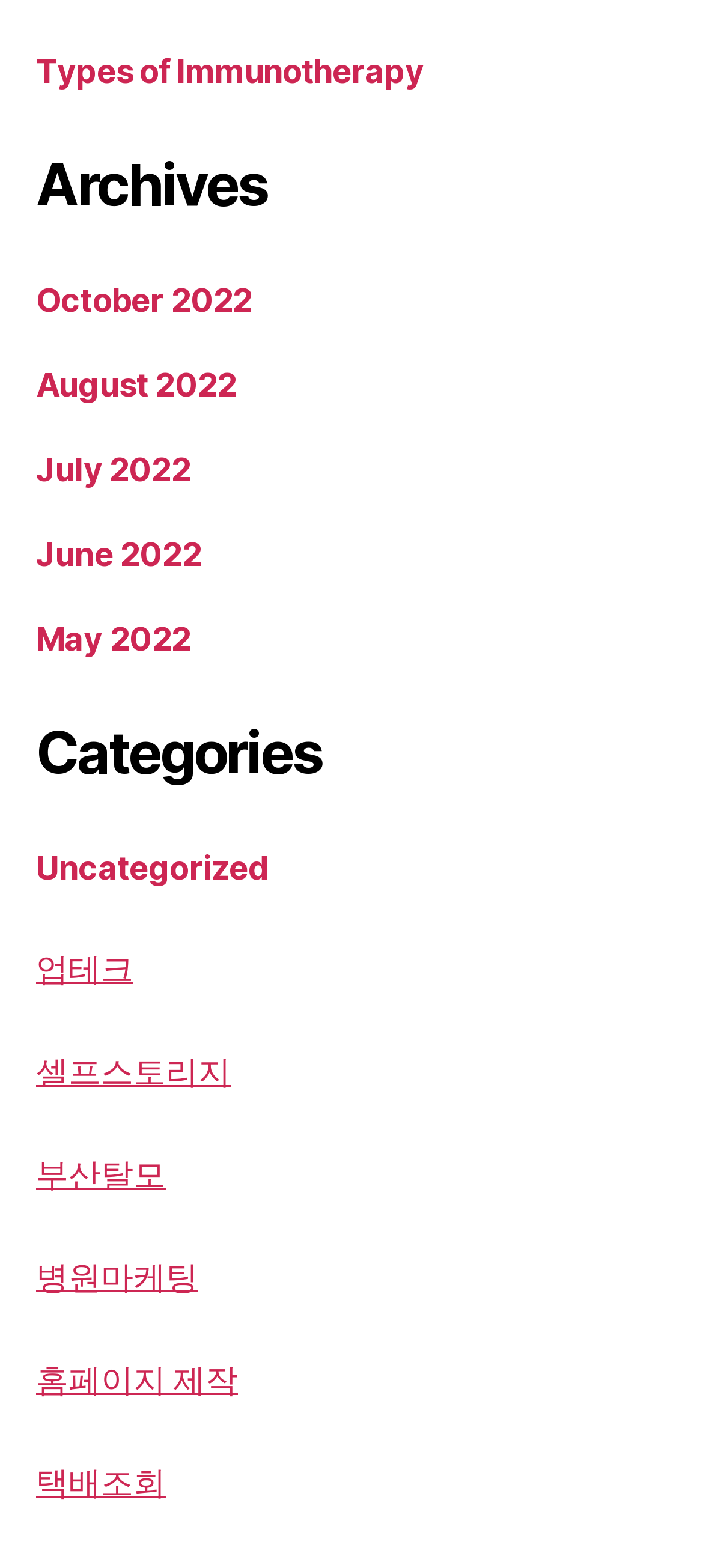Given the element description: "Raki", predict the bounding box coordinates of this UI element. The coordinates must be four float numbers between 0 and 1, given as [left, top, right, bottom].

None